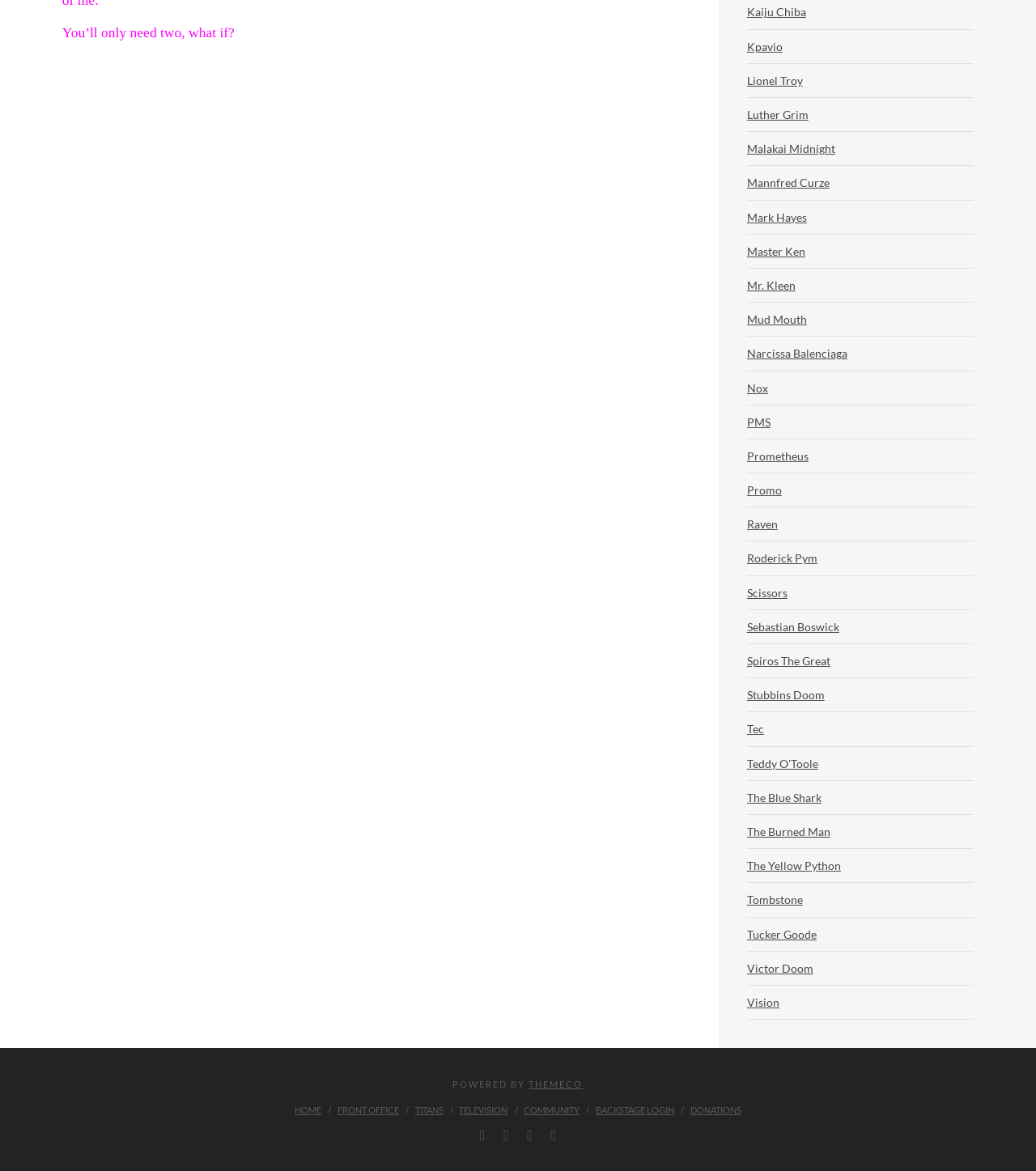Answer in one word or a short phrase: 
How many links are there in the right column?

40